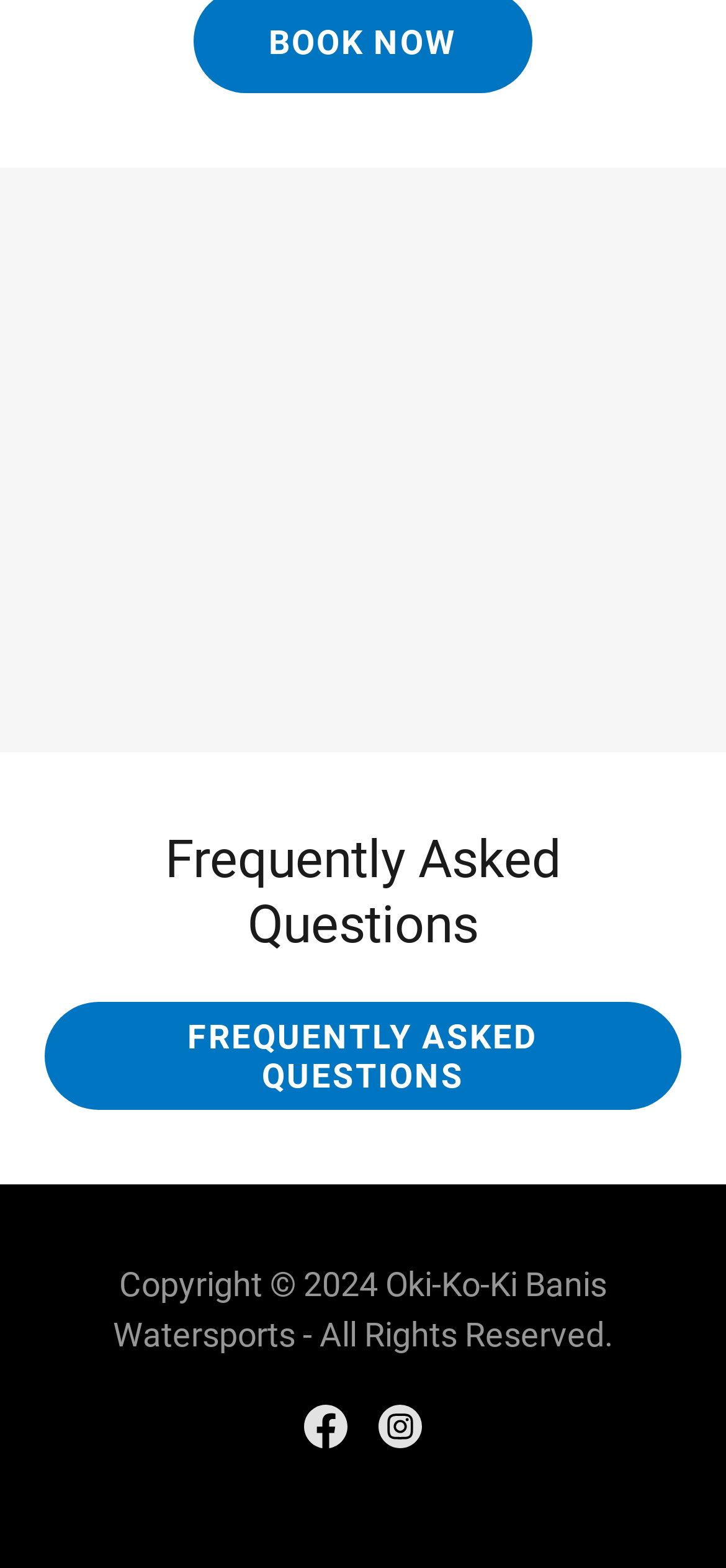How many social media links are present?
Examine the image and give a concise answer in one word or a short phrase.

2